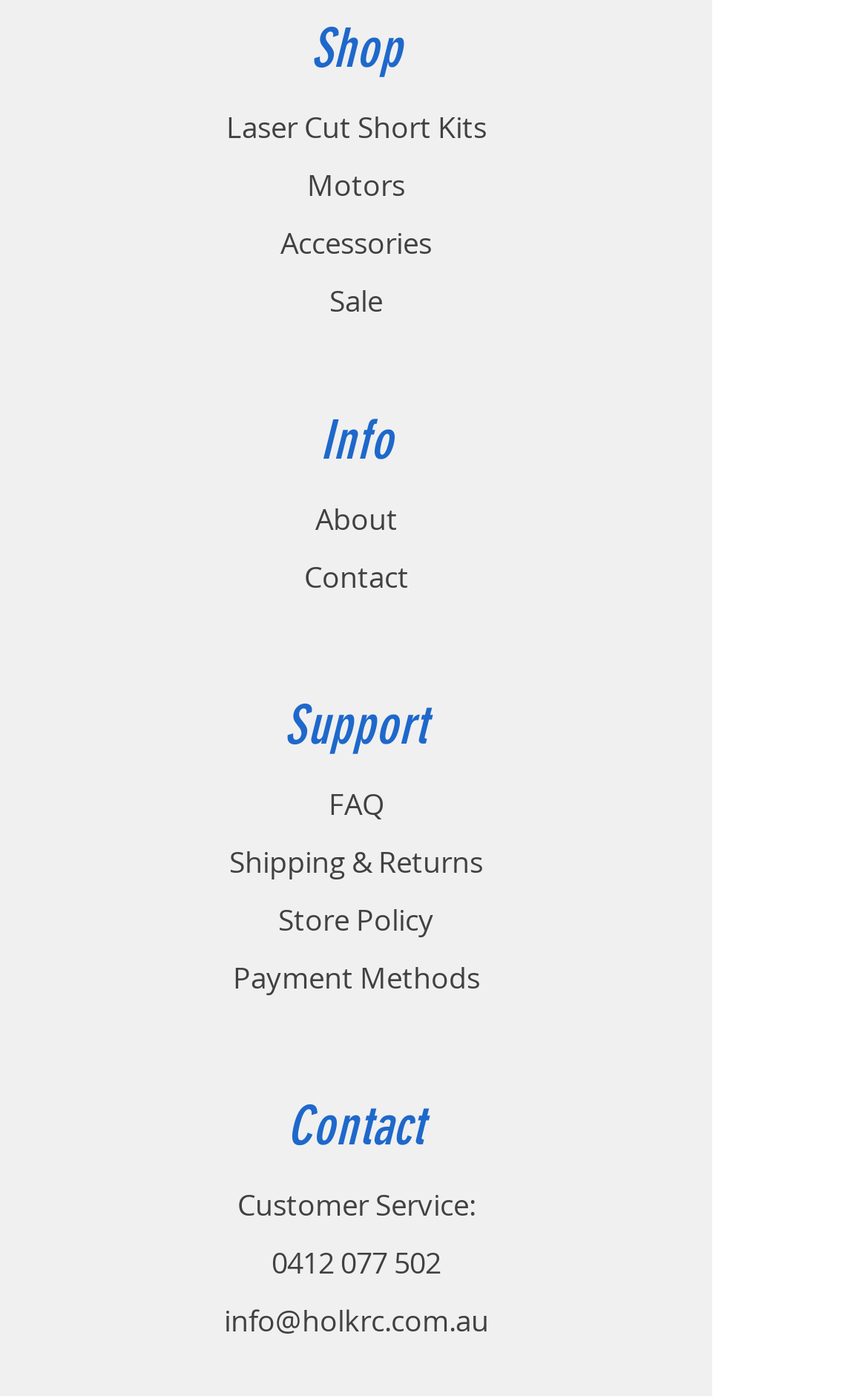Please find the bounding box coordinates of the element that you should click to achieve the following instruction: "Contact customer service". The coordinates should be presented as four float numbers between 0 and 1: [left, top, right, bottom].

[0.313, 0.89, 0.508, 0.919]